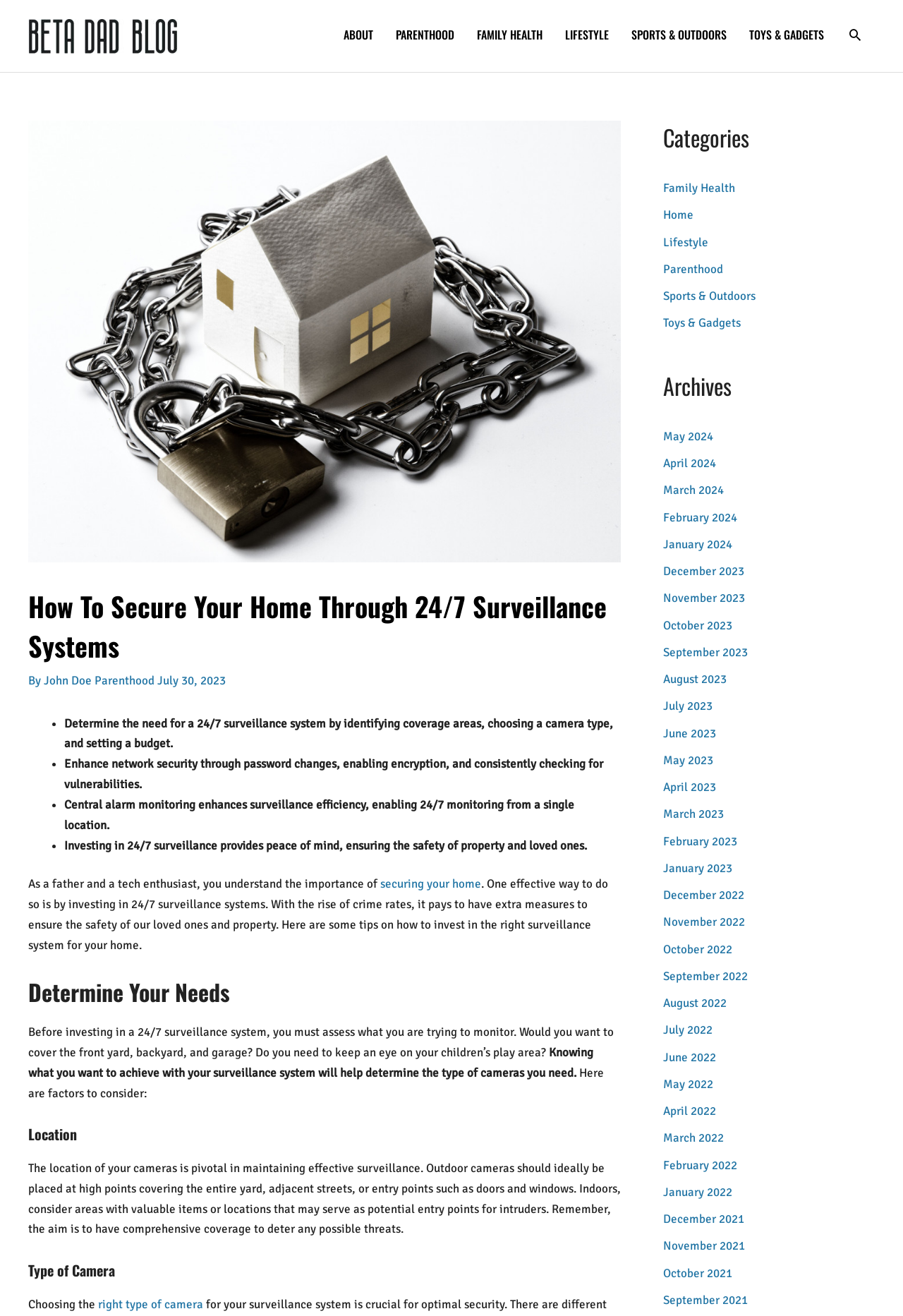Please determine the bounding box coordinates for the element that should be clicked to follow these instructions: "search for something".

None